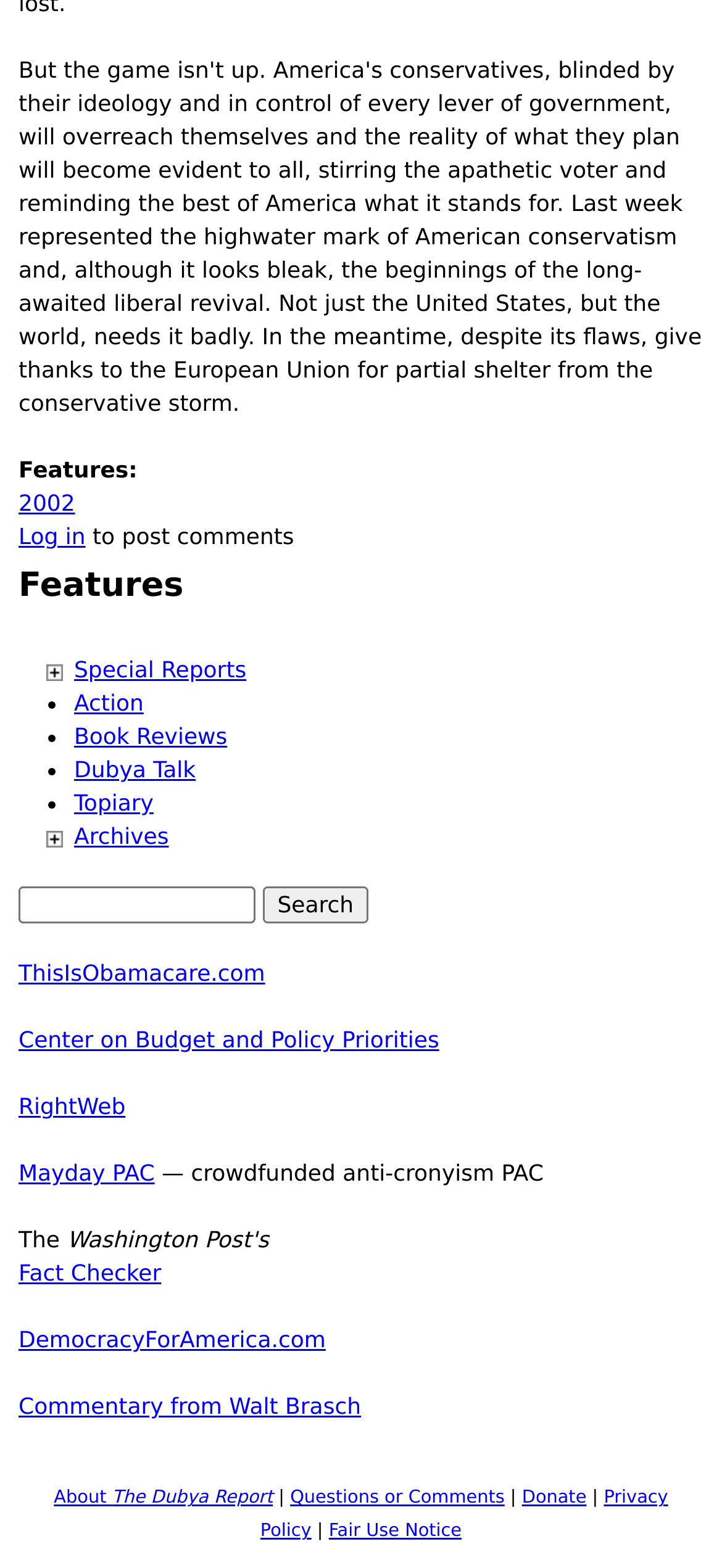How many links are there in the webpage?
Please look at the screenshot and answer using one word or phrase.

Multiple